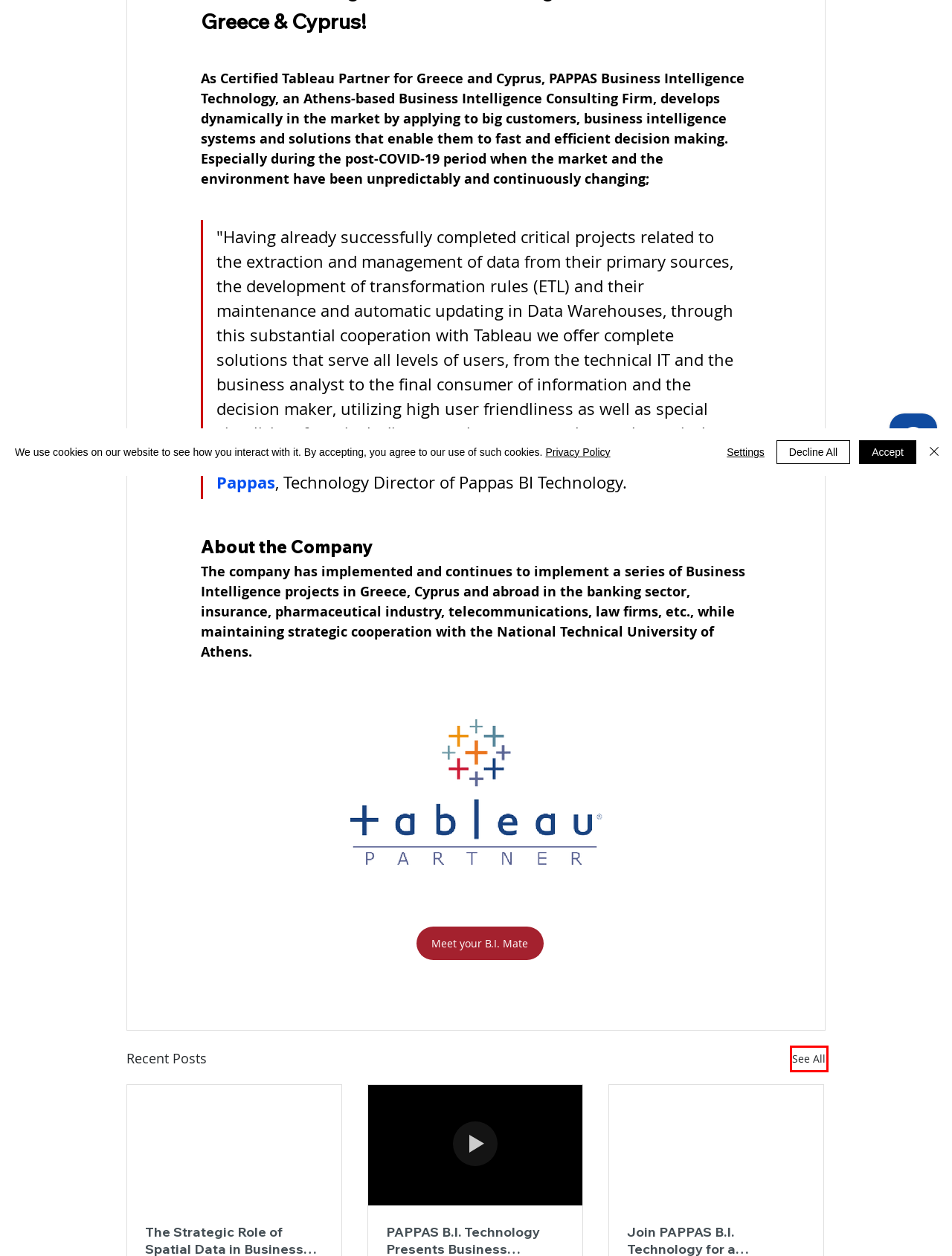Analyze the screenshot of a webpage with a red bounding box and select the webpage description that most accurately describes the new page resulting from clicking the element inside the red box. Here are the candidates:
A. Contact Us | PAPPAS B.I. Technology
B. How We Work | PAPPAS B.I. Technology
C. PAPPAS B.I. Technology Presents Business Intelligence Solutions in Thessaloniki Trade Fair 2023!
D. Join PAPPAS B.I. Technology for a Remarkable Live Tableau Event in Athens!
E. Privacy Policy | PAPPAS B.I. Technology
F. Solve Your B.I. Problems Today | Your Business Intelligence Assistant| PAPPAS B.I. Technology
G. Experience the world's No1 Analytics Platform | Tableau Solutions | PAPPAS B.I. Technology
H. Tableau Insights and Our Latest News | PAPPAS B.I. Technology

H